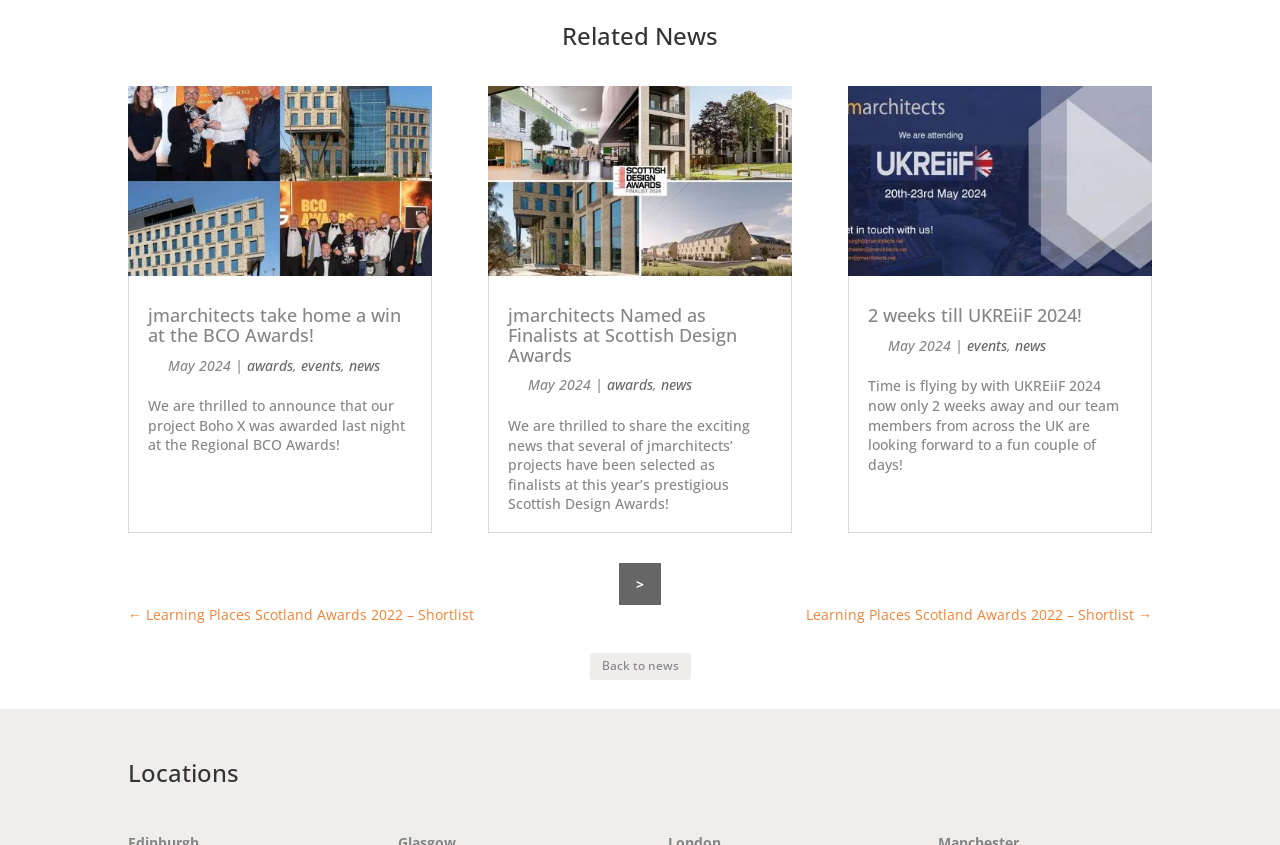Extract the bounding box for the UI element that matches this description: ">".

[0.484, 0.666, 0.516, 0.716]